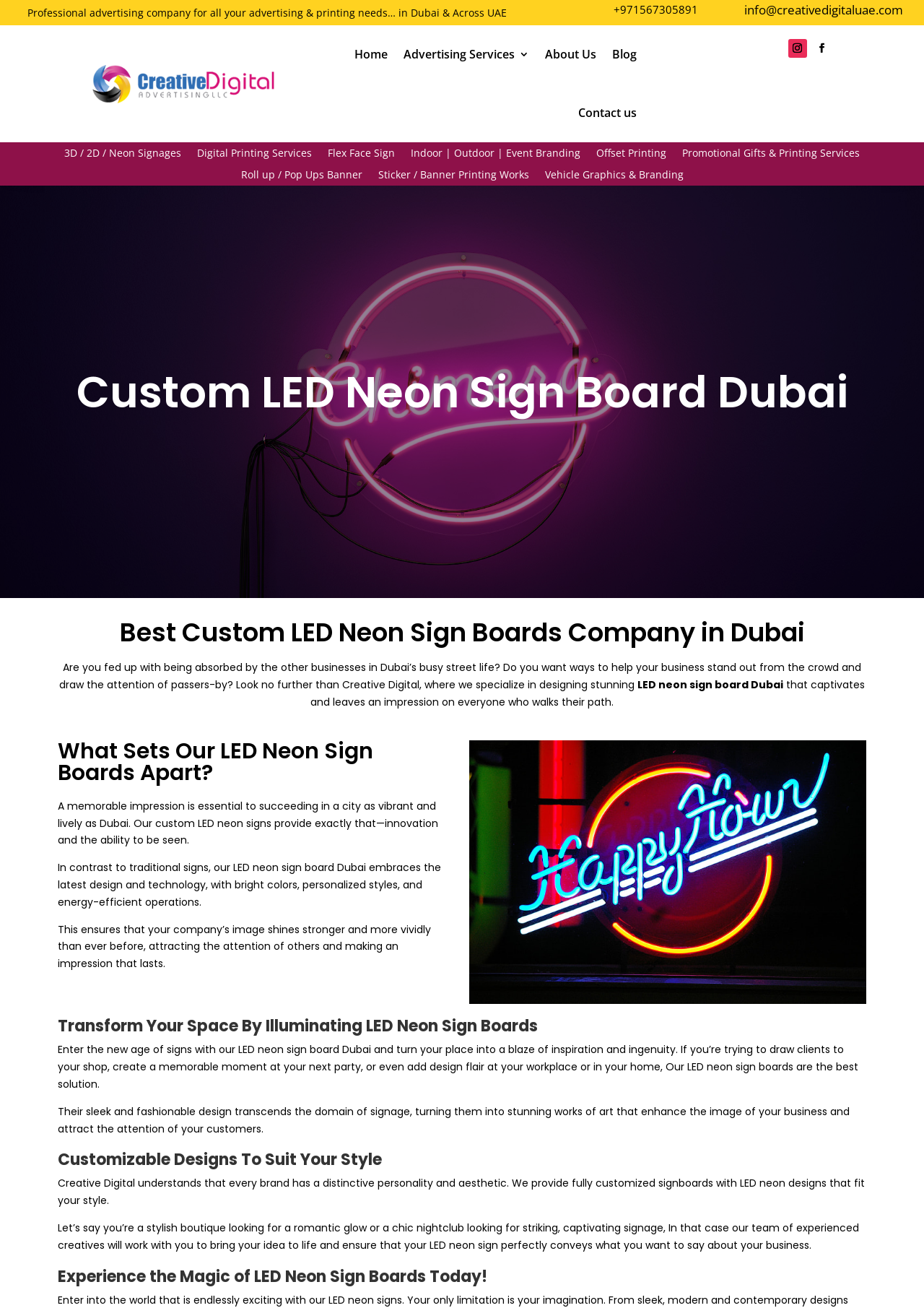What is the company's phone number? Observe the screenshot and provide a one-word or short phrase answer.

+971 567305891